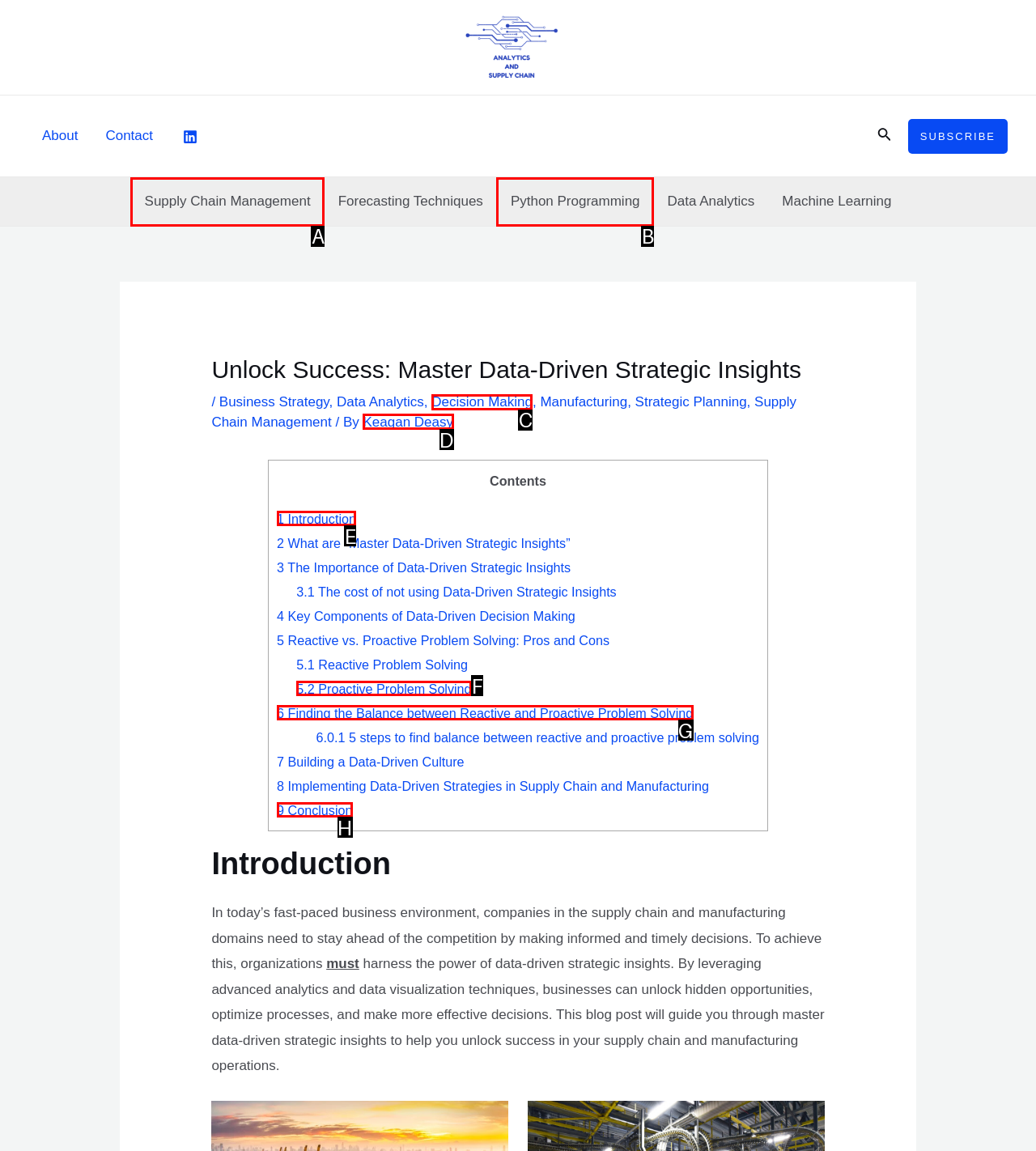Find the option that matches this description: 1 Introduction
Provide the matching option's letter directly.

E